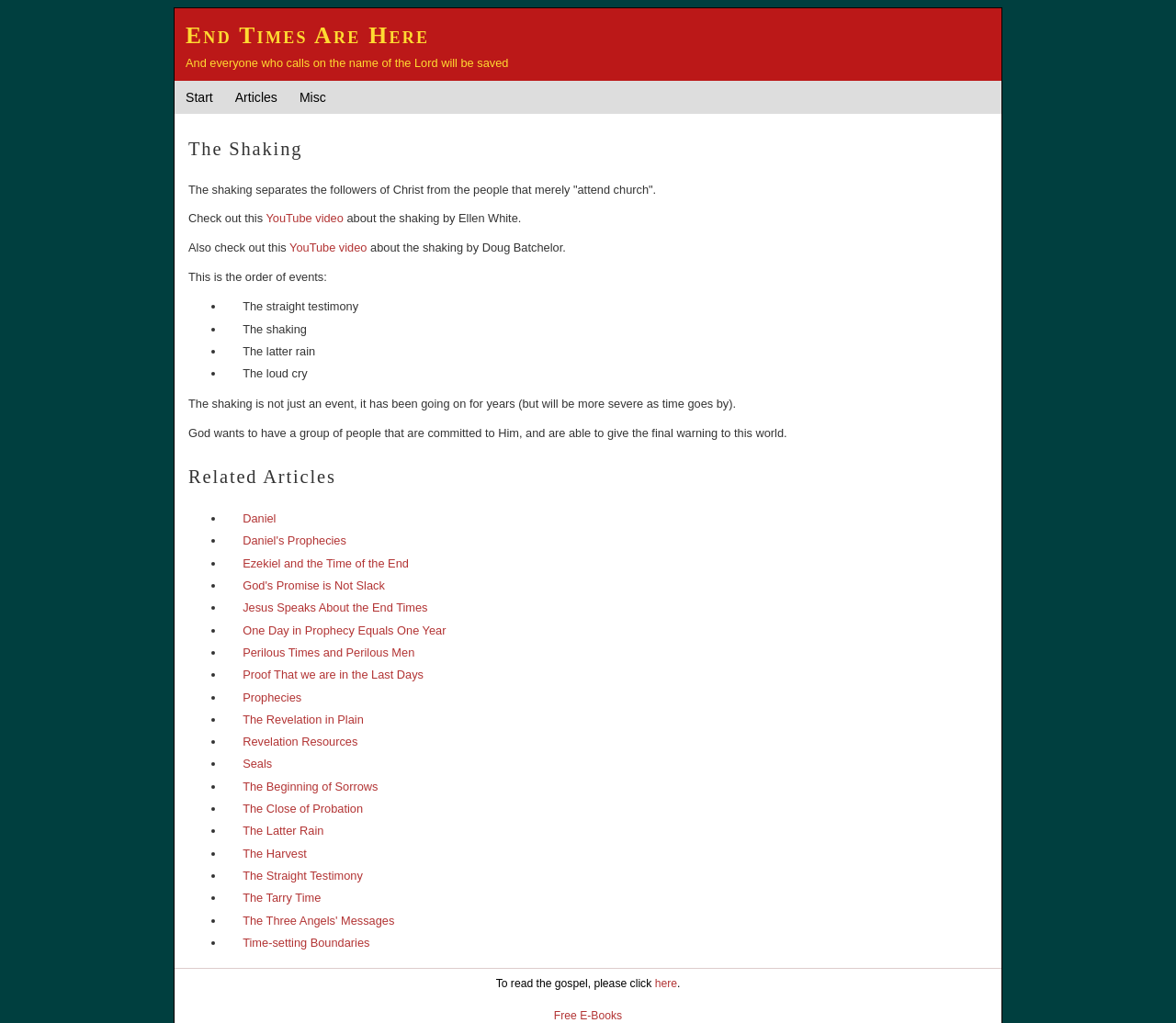Locate the bounding box of the UI element defined by this description: "YouTube video". The coordinates should be given as four float numbers between 0 and 1, formatted as [left, top, right, bottom].

[0.226, 0.207, 0.292, 0.22]